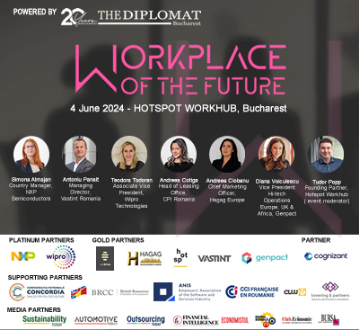Generate a detailed caption for the image.

The image promotes an event titled "Workplace of the Future," scheduled for June 4, 2024, at Hotspot Workhub in Bucharest. The design features prominent speakers, including Simona Almagian from NXP, Antonio Pani from VASTINT Romania, Teodor Todoran from Accenture Technologies, Andreea Cebanu from CPI Romania, Diana Vasile-Vlados from ArcelorMittal, and Tudor Pop from TPA Romania. Their names are illustrated alongside professional titles and organizations, emphasizing their roles in shaping future workplace trends. The event is backed by various sponsors and partners, highlighting a commitment to innovation and collaboration in the evolving work environment. The overall presentation combines a modern aesthetic with vital information, targeting professionals interested in advance workplace strategies and technologies.